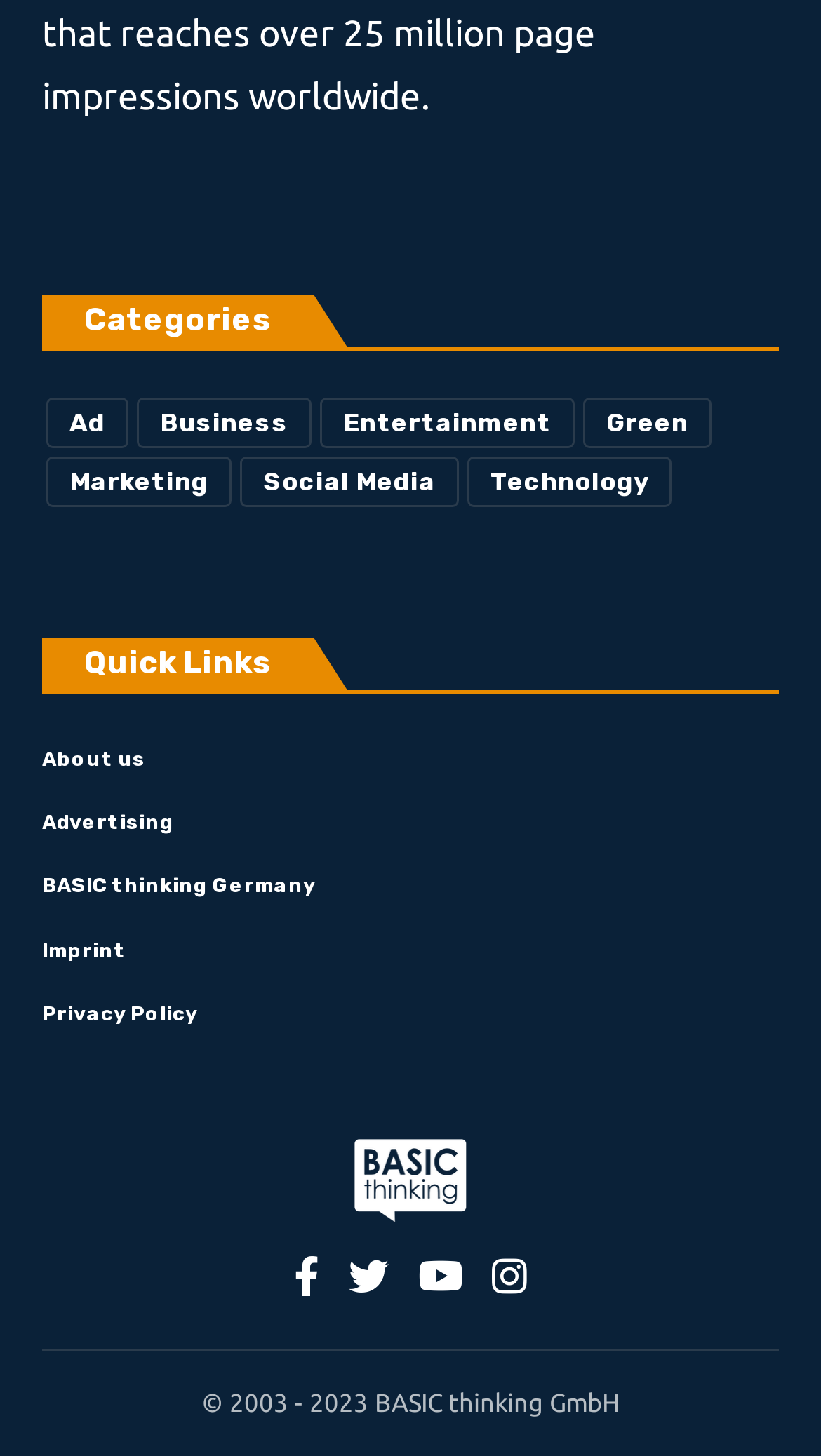Identify the bounding box coordinates of the part that should be clicked to carry out this instruction: "Learn about 'Addictions 101'".

None